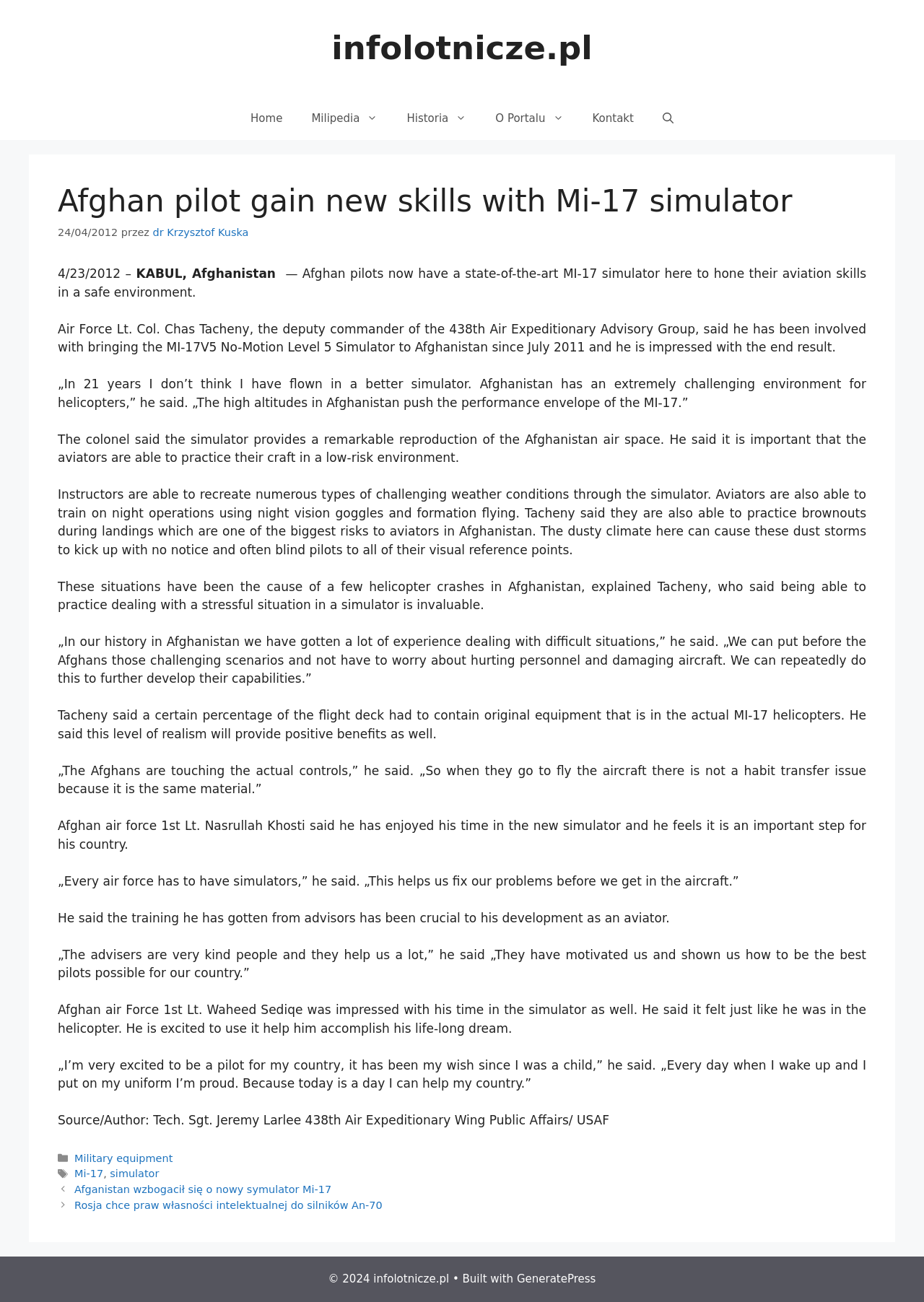Determine the bounding box of the UI element mentioned here: "Home". The coordinates must be in the format [left, top, right, bottom] with values ranging from 0 to 1.

[0.256, 0.074, 0.321, 0.108]